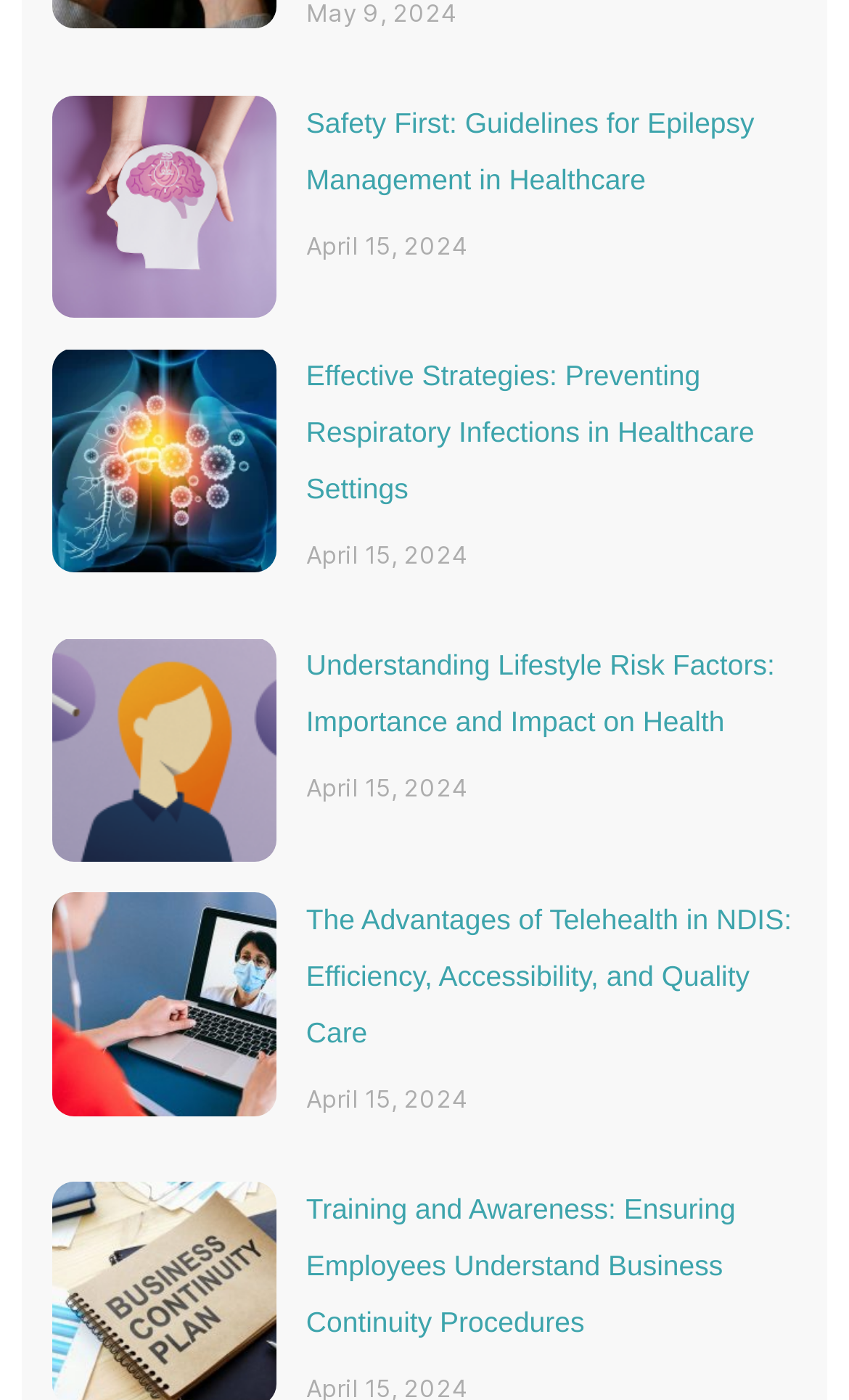Indicate the bounding box coordinates of the element that needs to be clicked to satisfy the following instruction: "schedule a telehealth appointment". The coordinates should be four float numbers between 0 and 1, i.e., [left, top, right, bottom].

[0.062, 0.637, 0.325, 0.822]